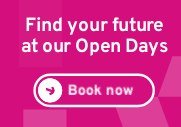What is the color of the text 'Find your future at our Open Days'?
Look at the image and construct a detailed response to the question.

The bold text 'Find your future at our Open Days' is written in white, which provides a high contrast with the pink background and makes the text stand out.